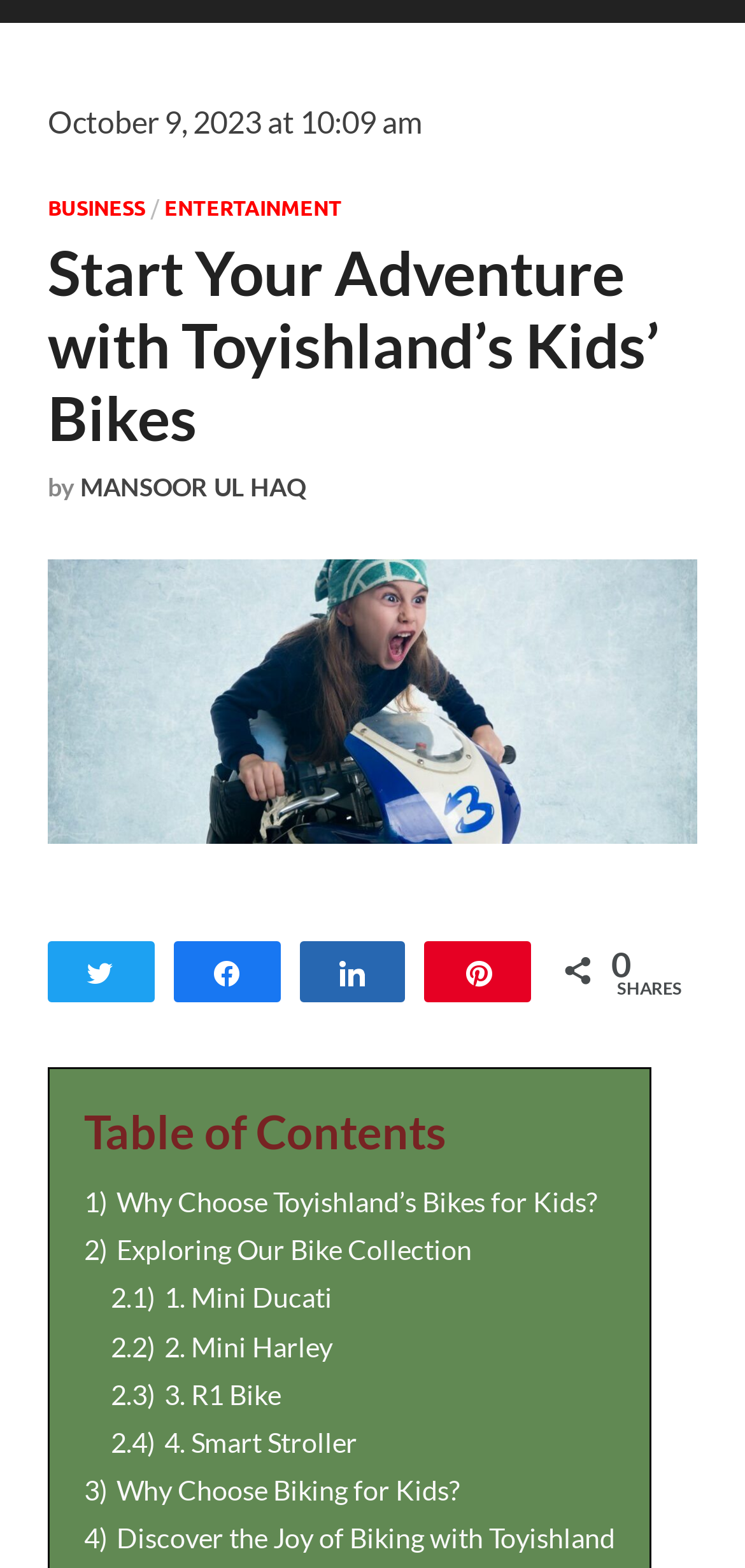Extract the bounding box for the UI element that matches this description: "2.4) 4. Smart Stroller".

[0.149, 0.909, 0.479, 0.93]